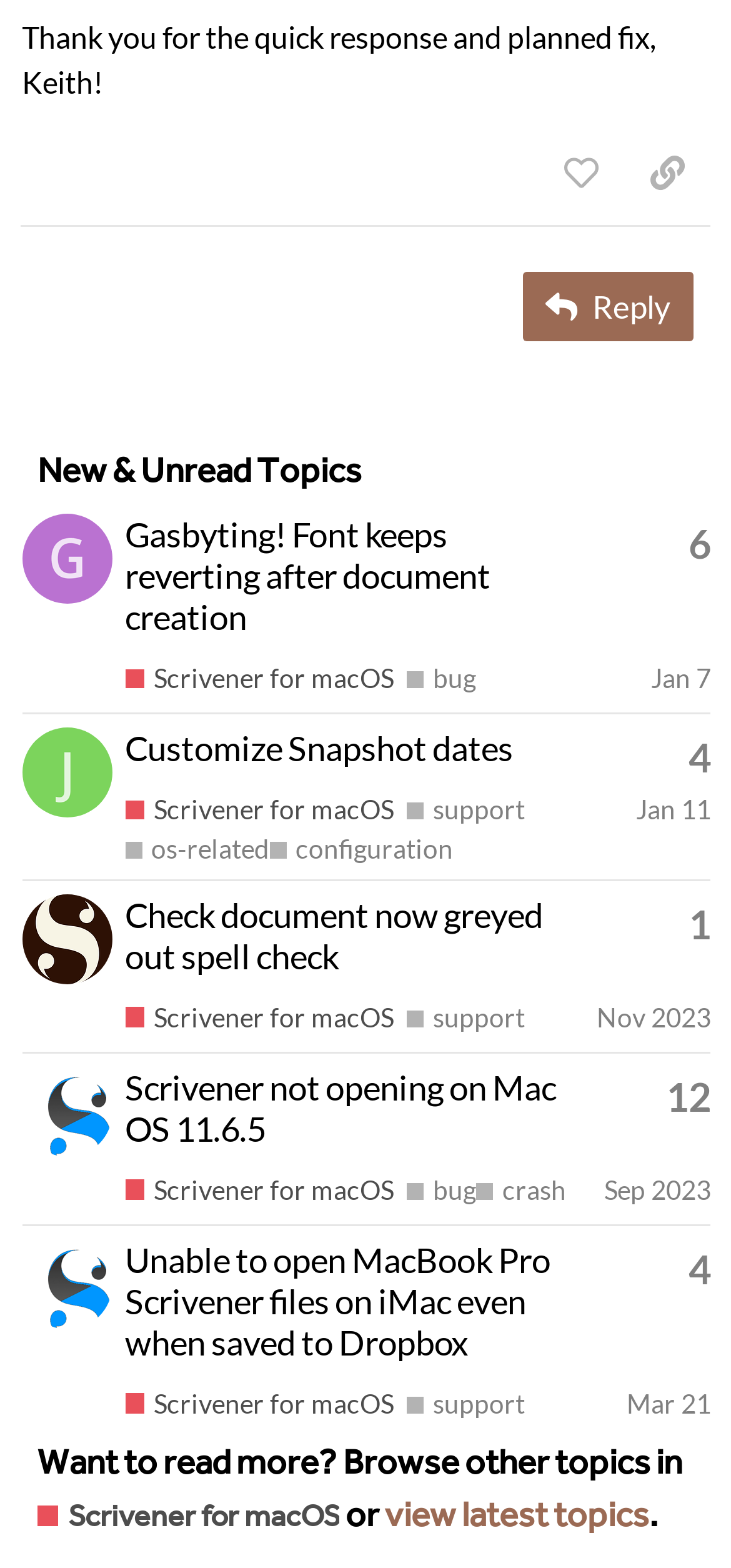How many replies does the topic 'Gasbyting! Font keeps reverting after document creation' have?
Could you please answer the question thoroughly and with as much detail as possible?

I found the topic 'Gasbyting! Font keeps reverting after document creation' in the table, and it says 'This topic has 6 replies' next to it.